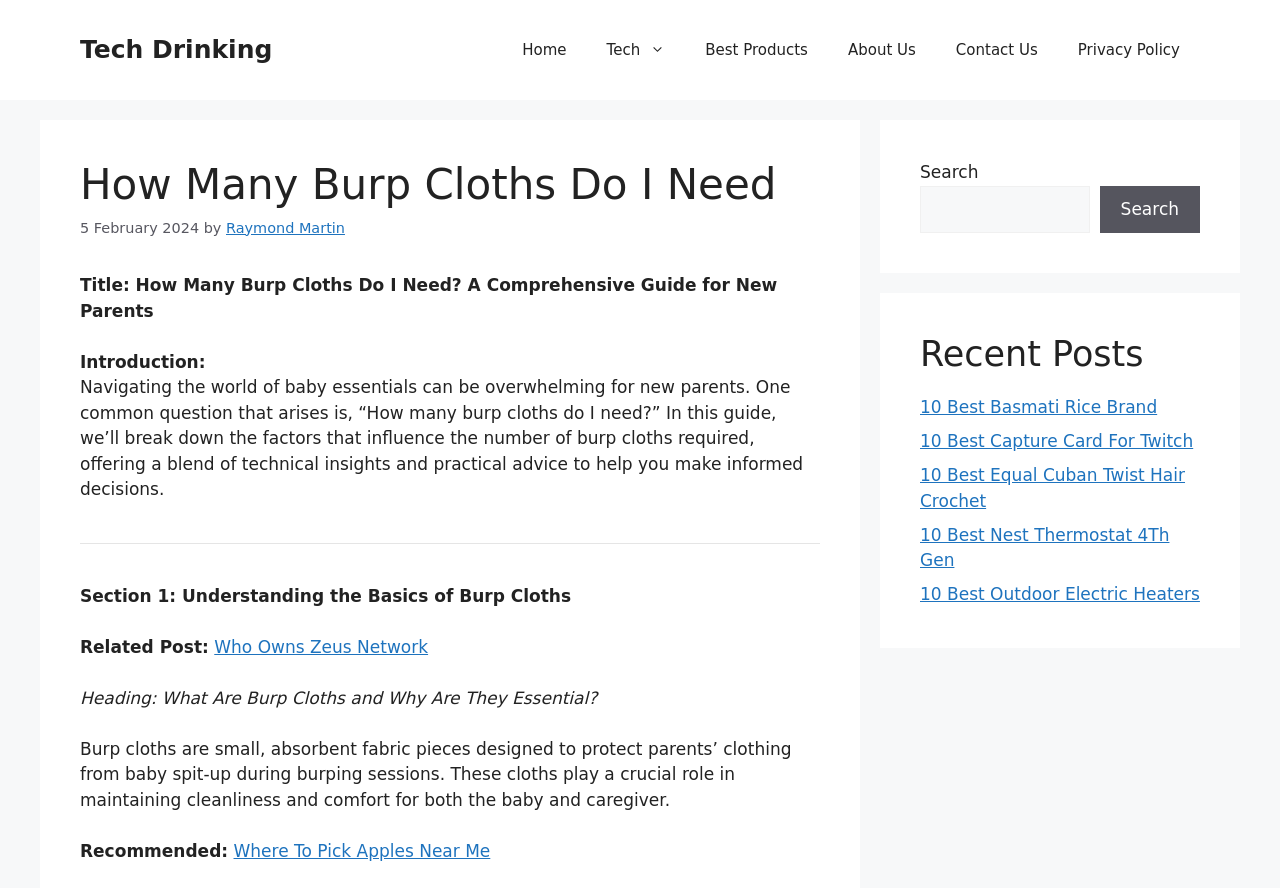Identify the bounding box coordinates for the element you need to click to achieve the following task: "Search for something". Provide the bounding box coordinates as four float numbers between 0 and 1, in the form [left, top, right, bottom].

[0.719, 0.209, 0.851, 0.262]